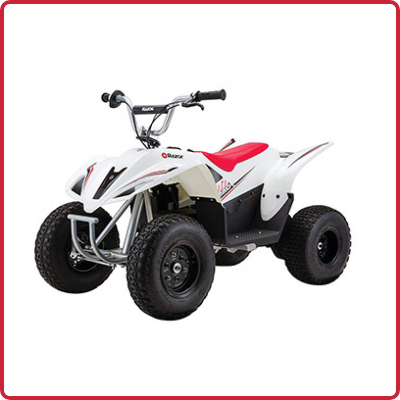What is the material of the quad bike's frame?
Using the image as a reference, answer the question with a short word or phrase.

Powder-coated steel